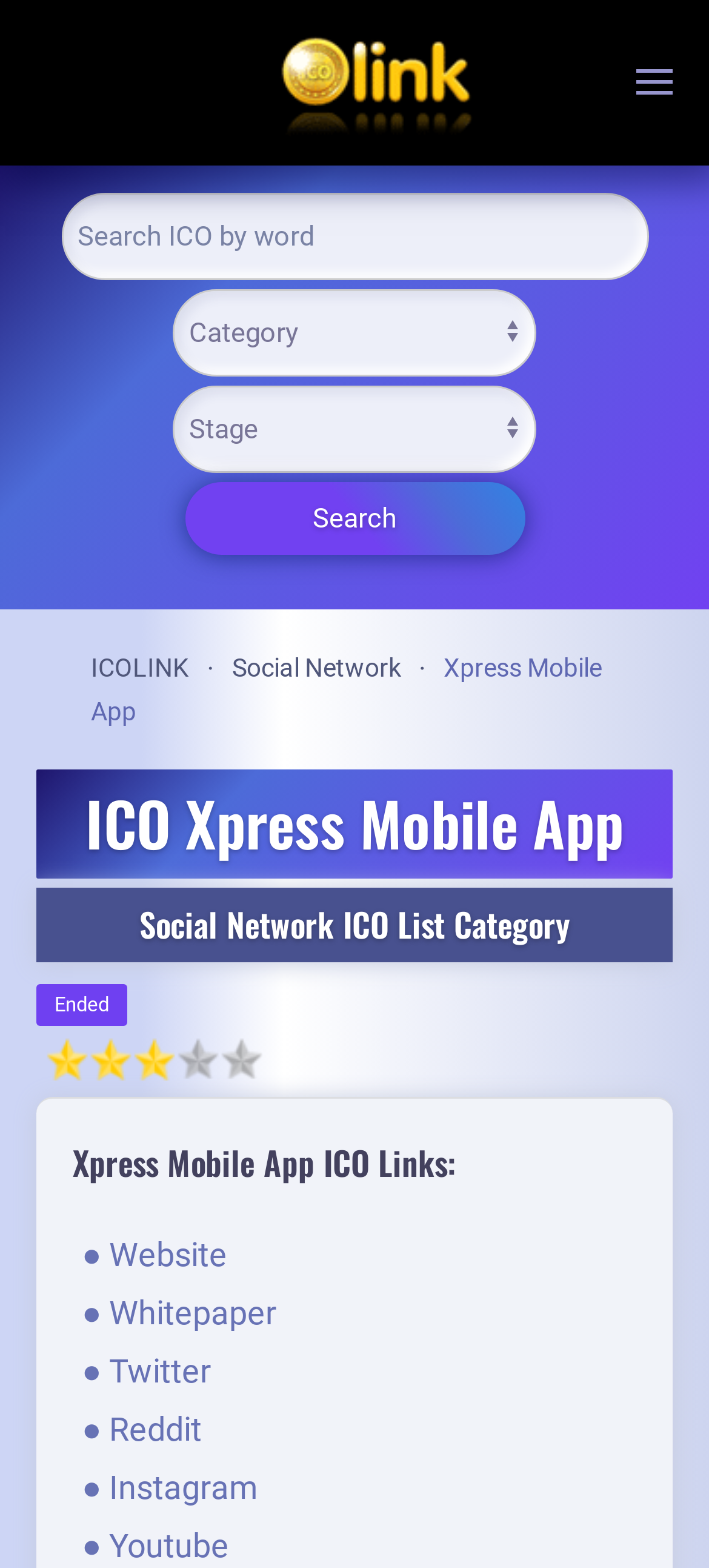Can you extract the primary headline text from the webpage?

ICO Xpress Mobile App